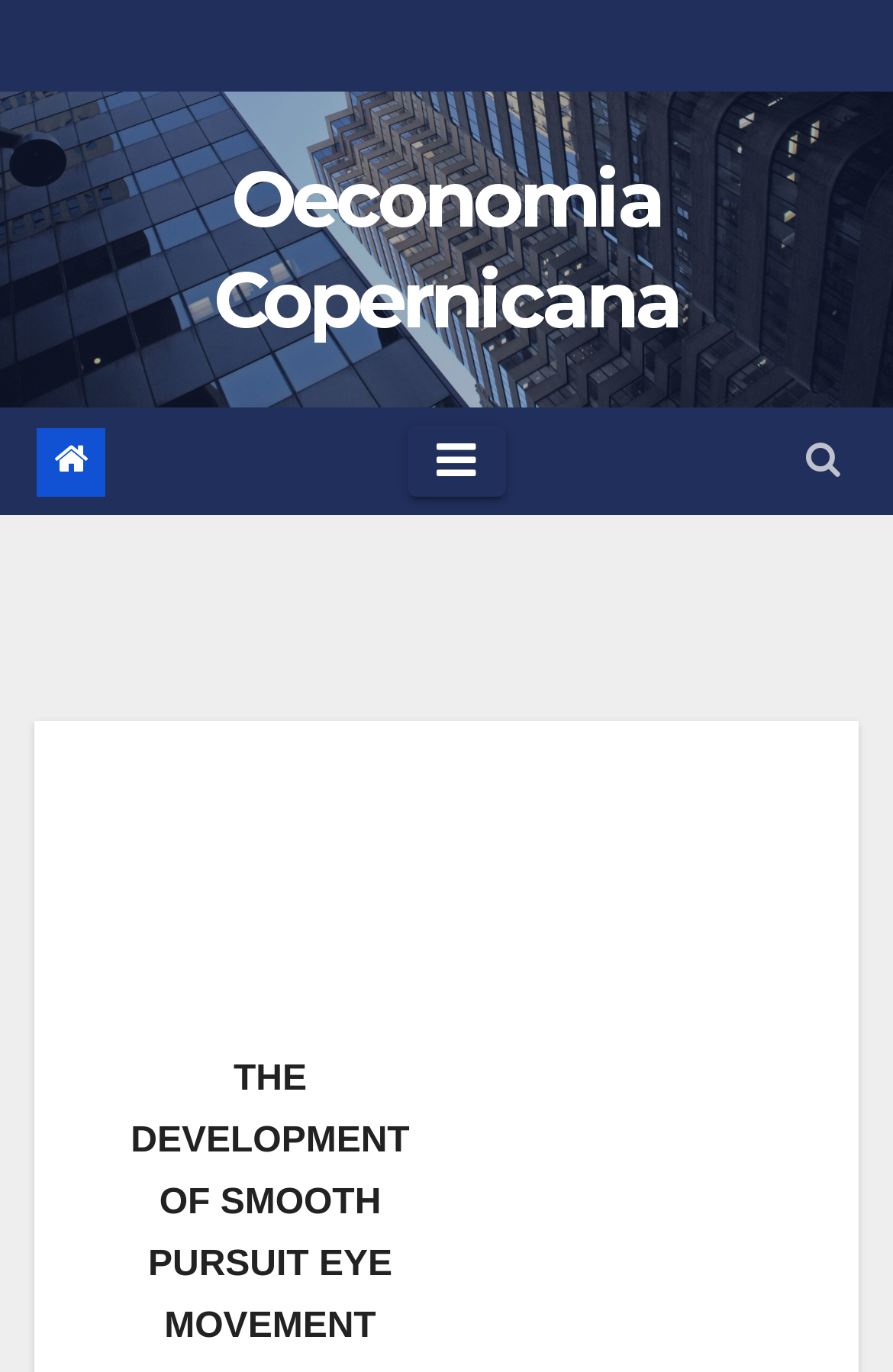Using the element description provided, determine the bounding box coordinates in the format (top-left x, top-left y, bottom-right x, bottom-right y). Ensure that all values are floating point numbers between 0 and 1. Element description: aria-label="Toggle navigation"

[0.455, 0.311, 0.565, 0.363]